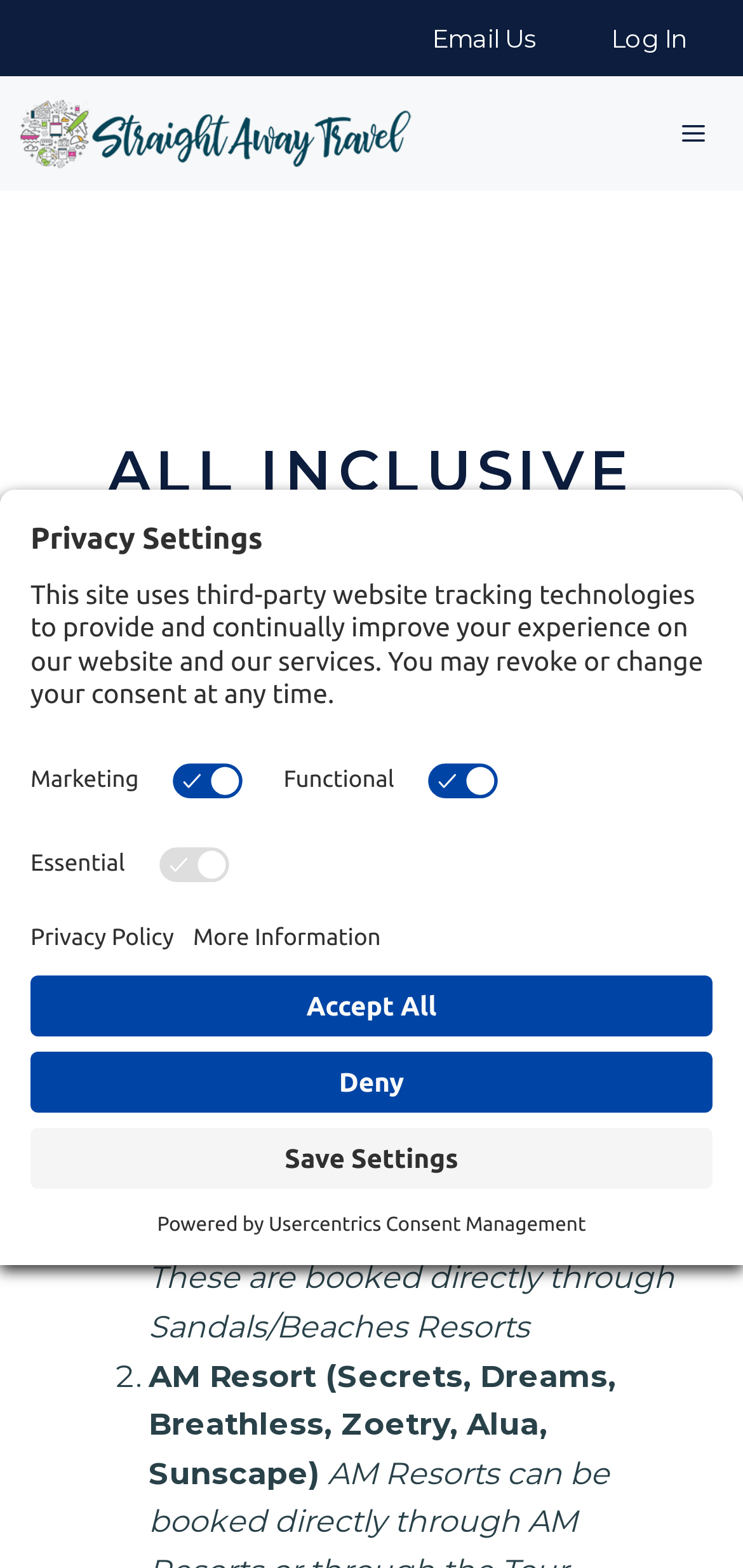What is the purpose of the 'Privacy Settings' dialog?
Look at the image and answer with only one word or phrase.

To manage website tracking technologies